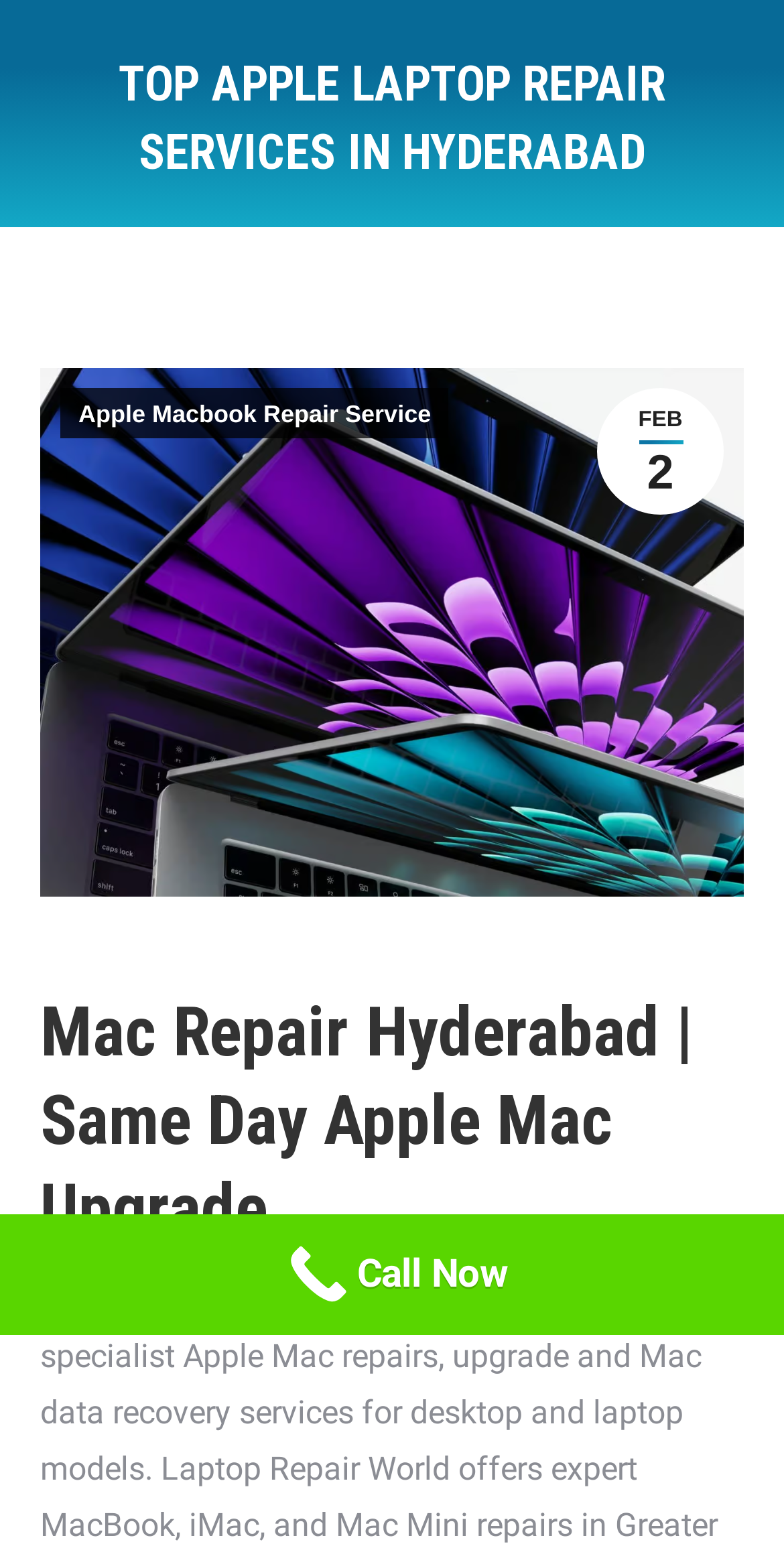Predict the bounding box coordinates for the UI element described as: "Go to Top". The coordinates should be four float numbers between 0 and 1, presented as [left, top, right, bottom].

[0.872, 0.799, 0.974, 0.852]